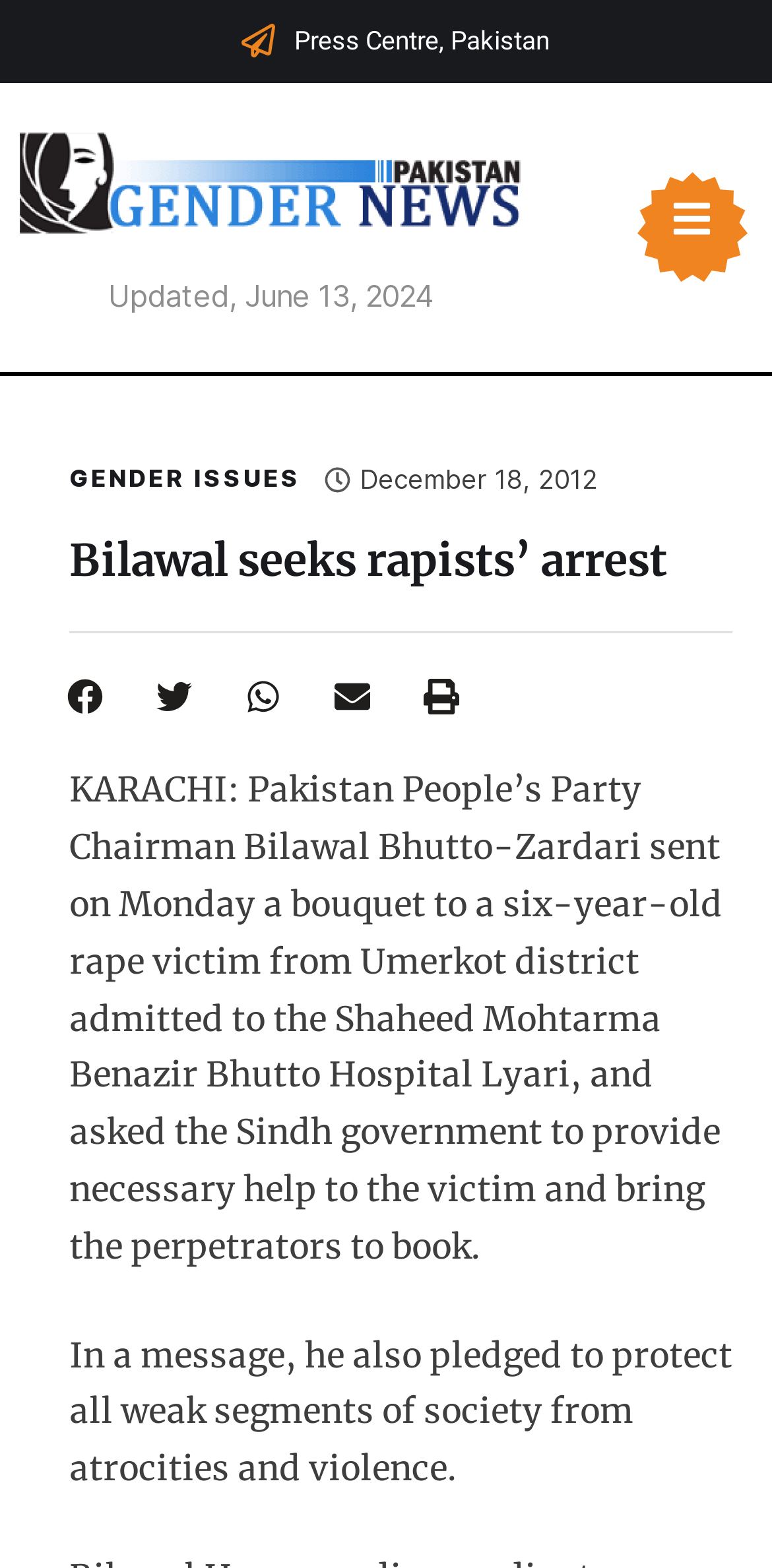What is the name of the hospital mentioned in the article?
Refer to the image and respond with a one-word or short-phrase answer.

Shaheed Mohtarma Benazir Bhutto Hospital